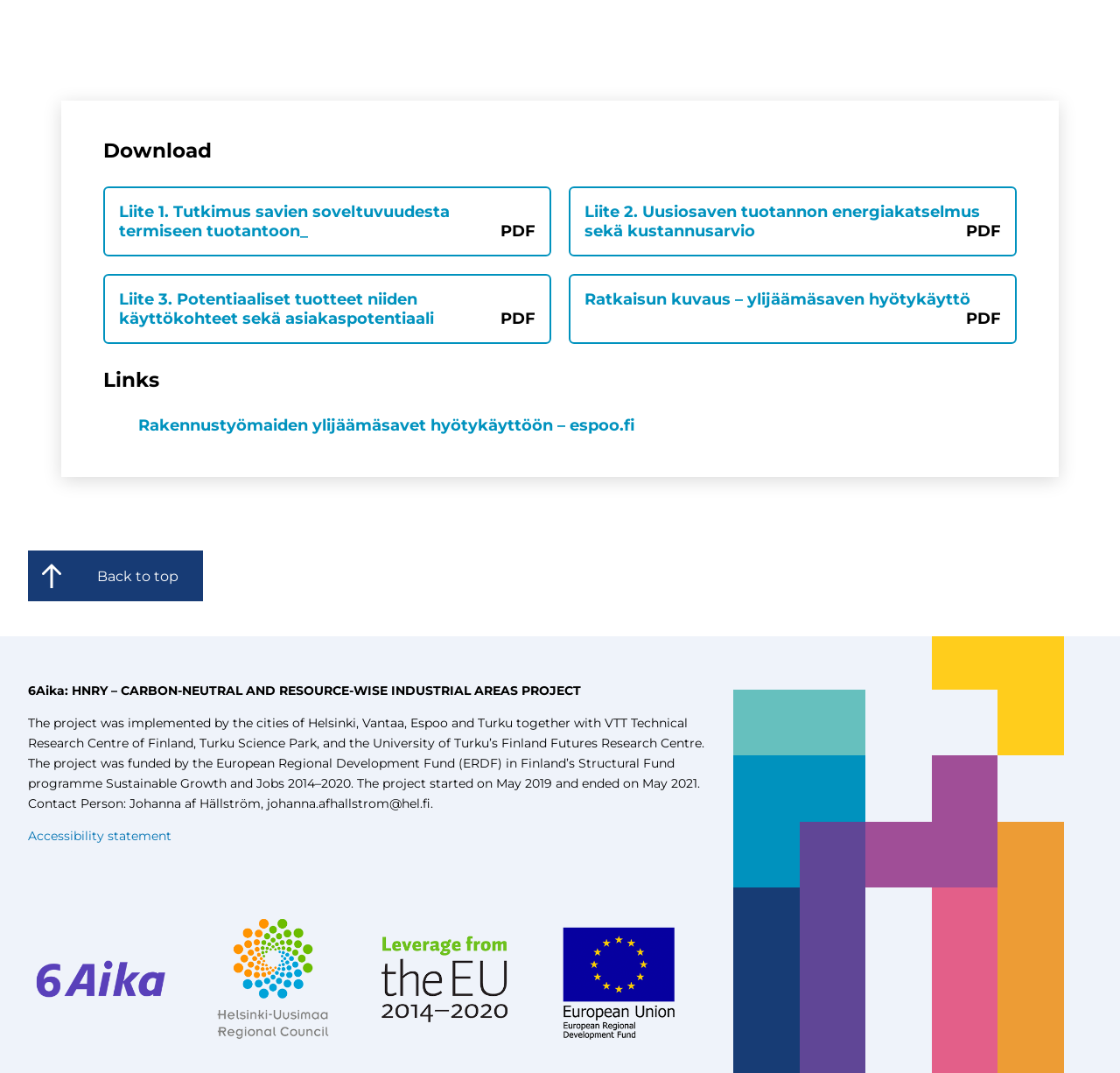Provide a single word or phrase answer to the question: 
What is the name of the project described on this webpage?

6Aika